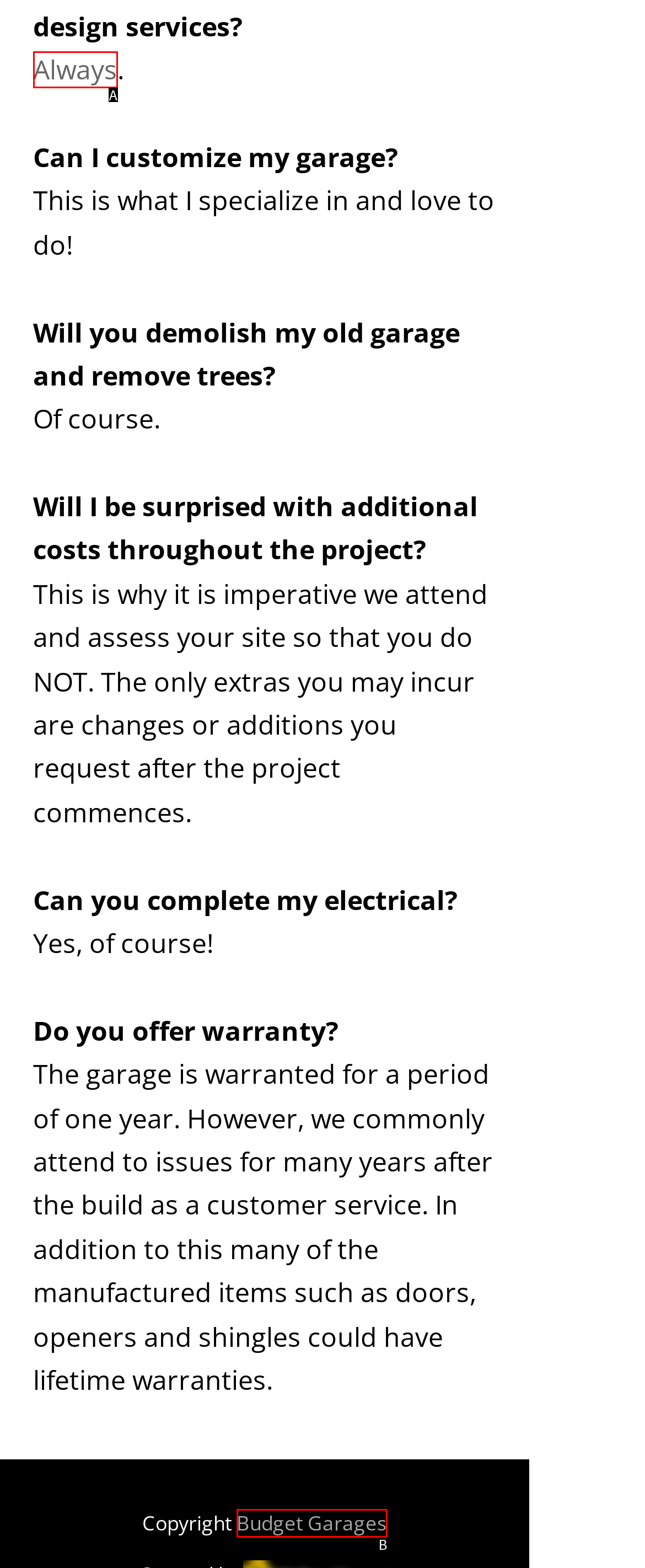From the provided options, which letter corresponds to the element described as: admin
Answer with the letter only.

None